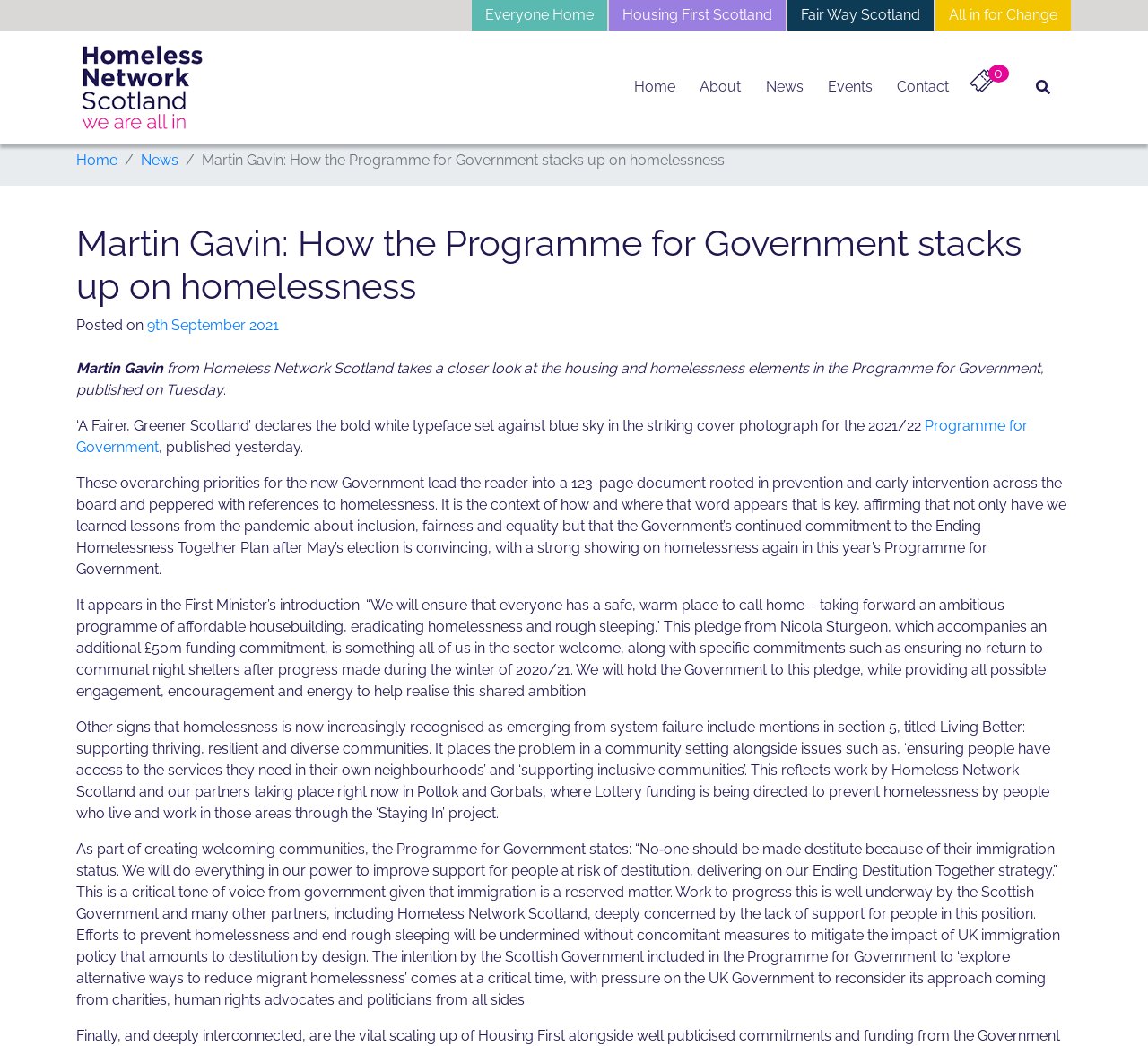Pinpoint the bounding box coordinates of the element that must be clicked to accomplish the following instruction: "View the 'Recent Posts' section". The coordinates should be in the format of four float numbers between 0 and 1, i.e., [left, top, right, bottom].

None